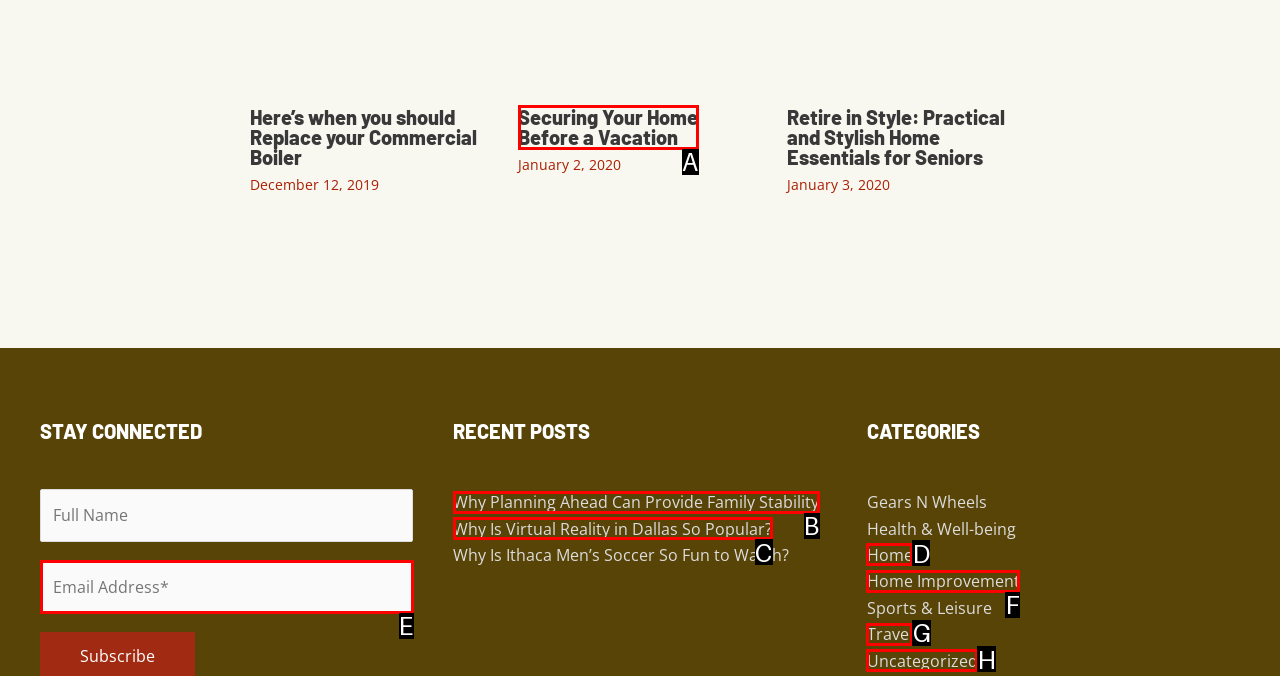Based on the description: Travel
Select the letter of the corresponding UI element from the choices provided.

G